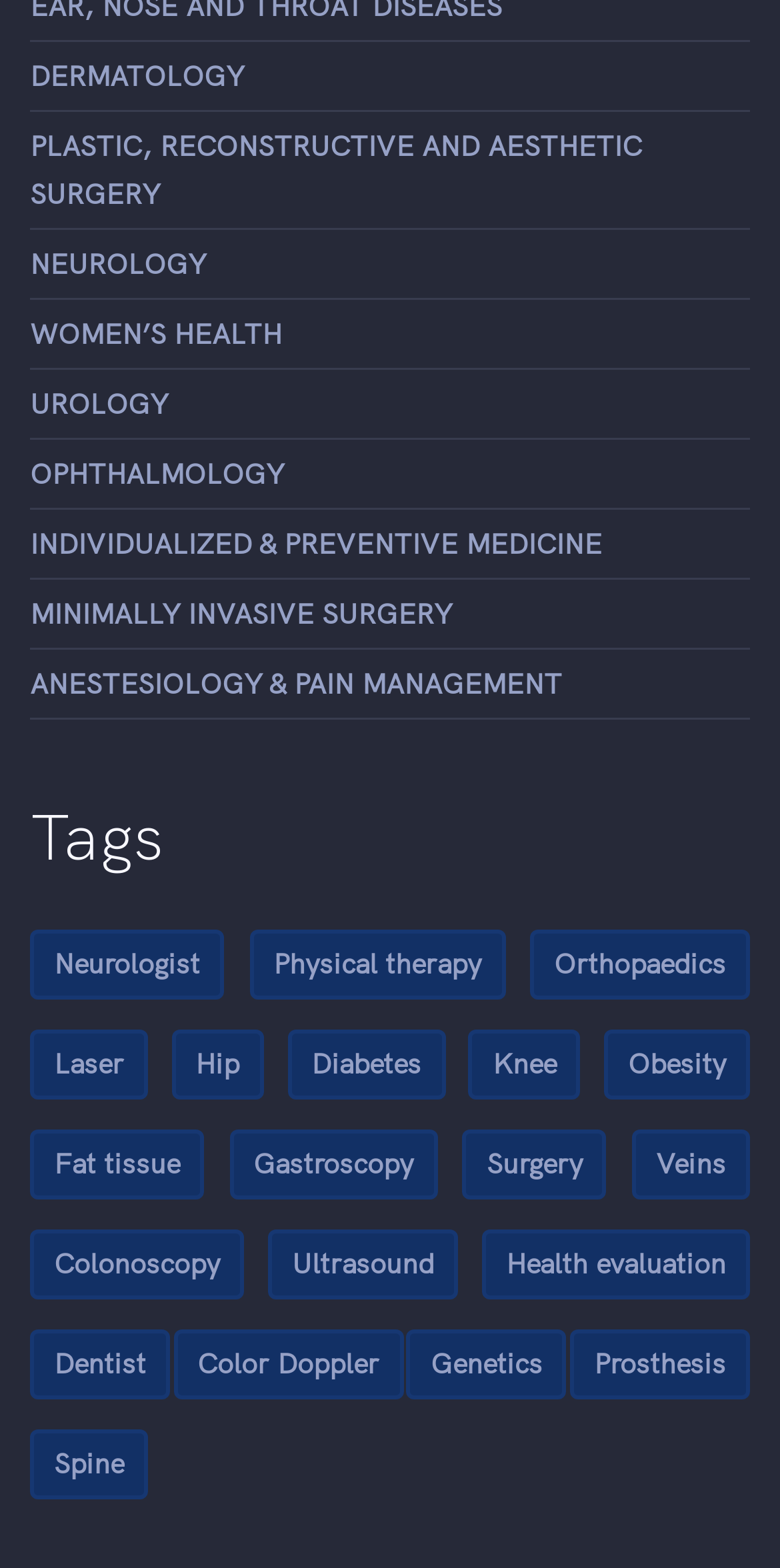Determine the bounding box for the UI element that matches this description: "Minimally Invasive Surgery".

[0.038, 0.369, 0.962, 0.414]